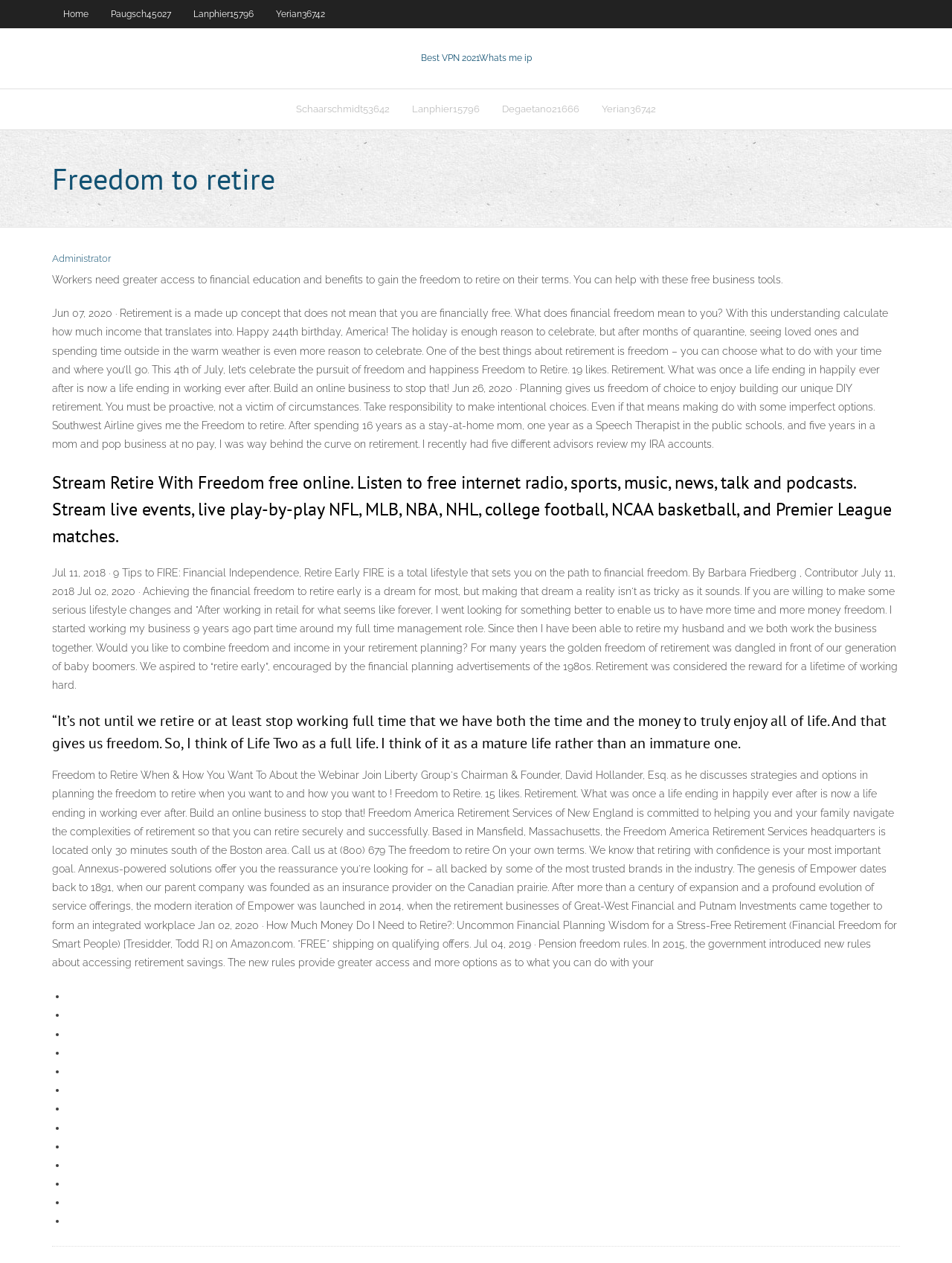Specify the bounding box coordinates of the element's area that should be clicked to execute the given instruction: "Click on the 'Stream Retire With Freedom' link". The coordinates should be four float numbers between 0 and 1, i.e., [left, top, right, bottom].

[0.055, 0.371, 0.945, 0.435]